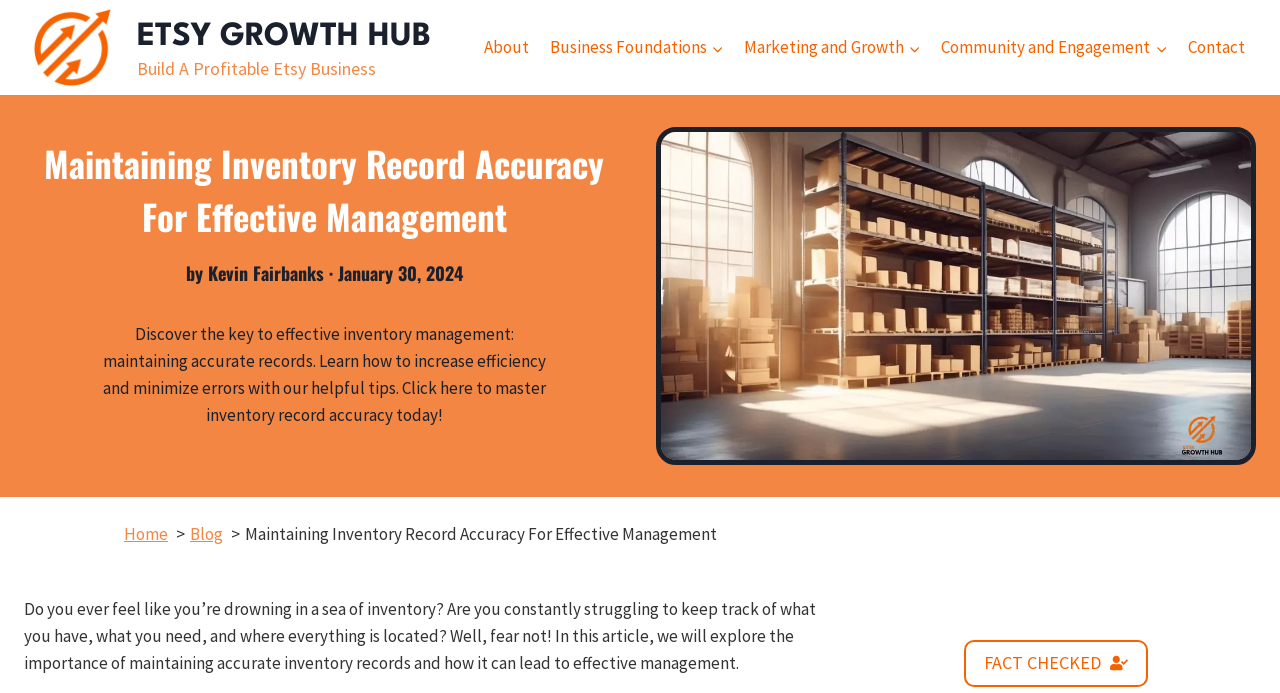What is the main heading displayed on the webpage? Please provide the text.

Maintaining Inventory Record Accuracy For Effective Management